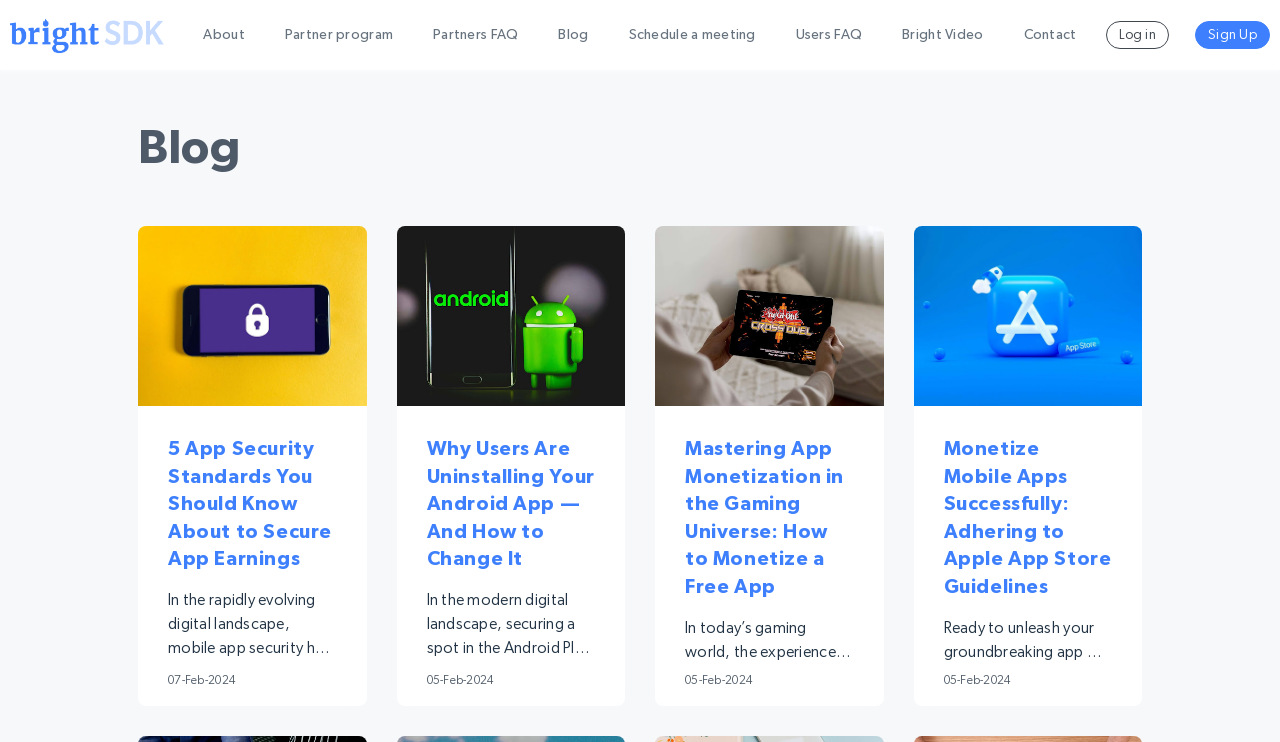How many blog posts are displayed on this page?
From the image, respond using a single word or phrase.

4